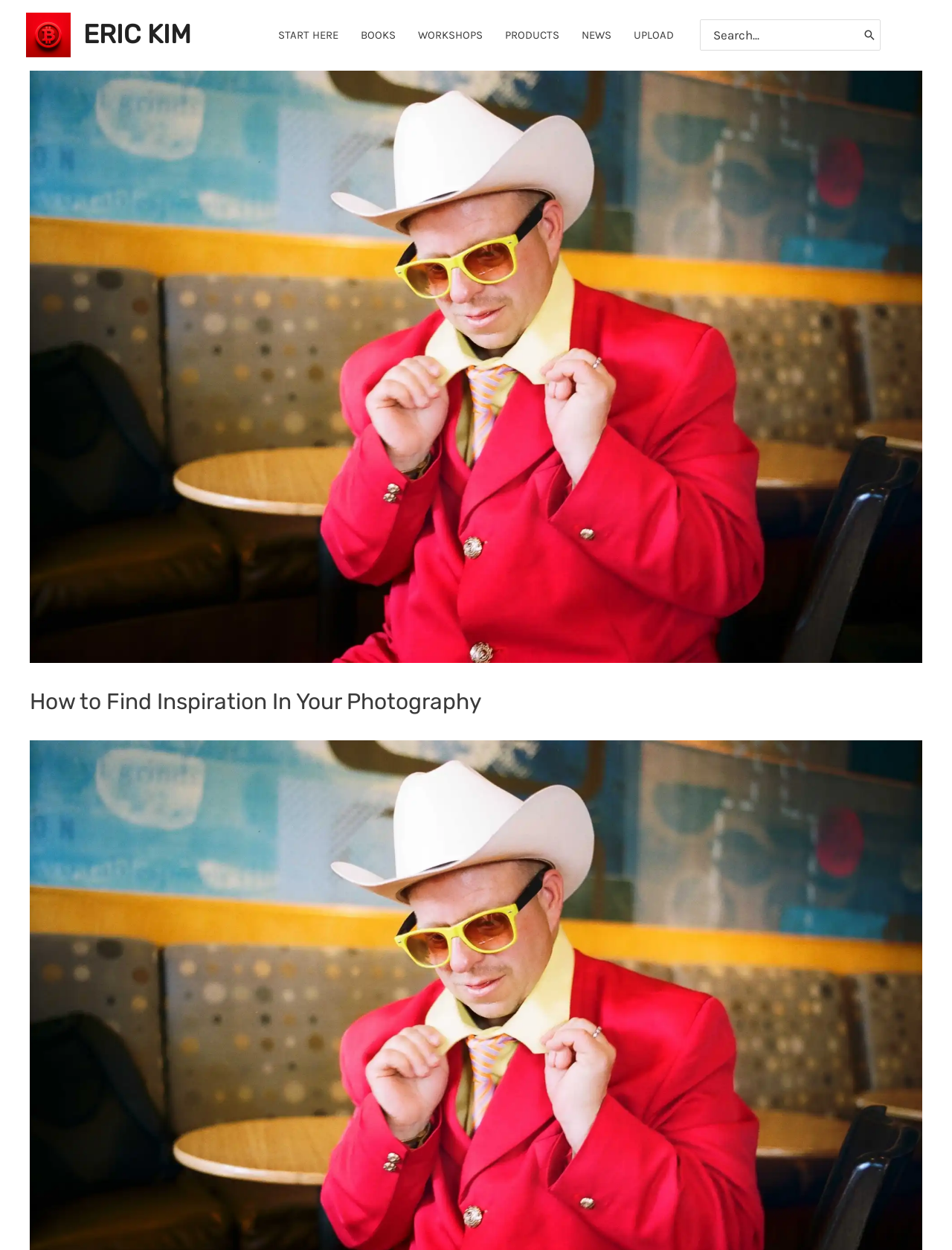Give a one-word or short phrase answer to this question: 
Is there an image on the webpage?

Yes